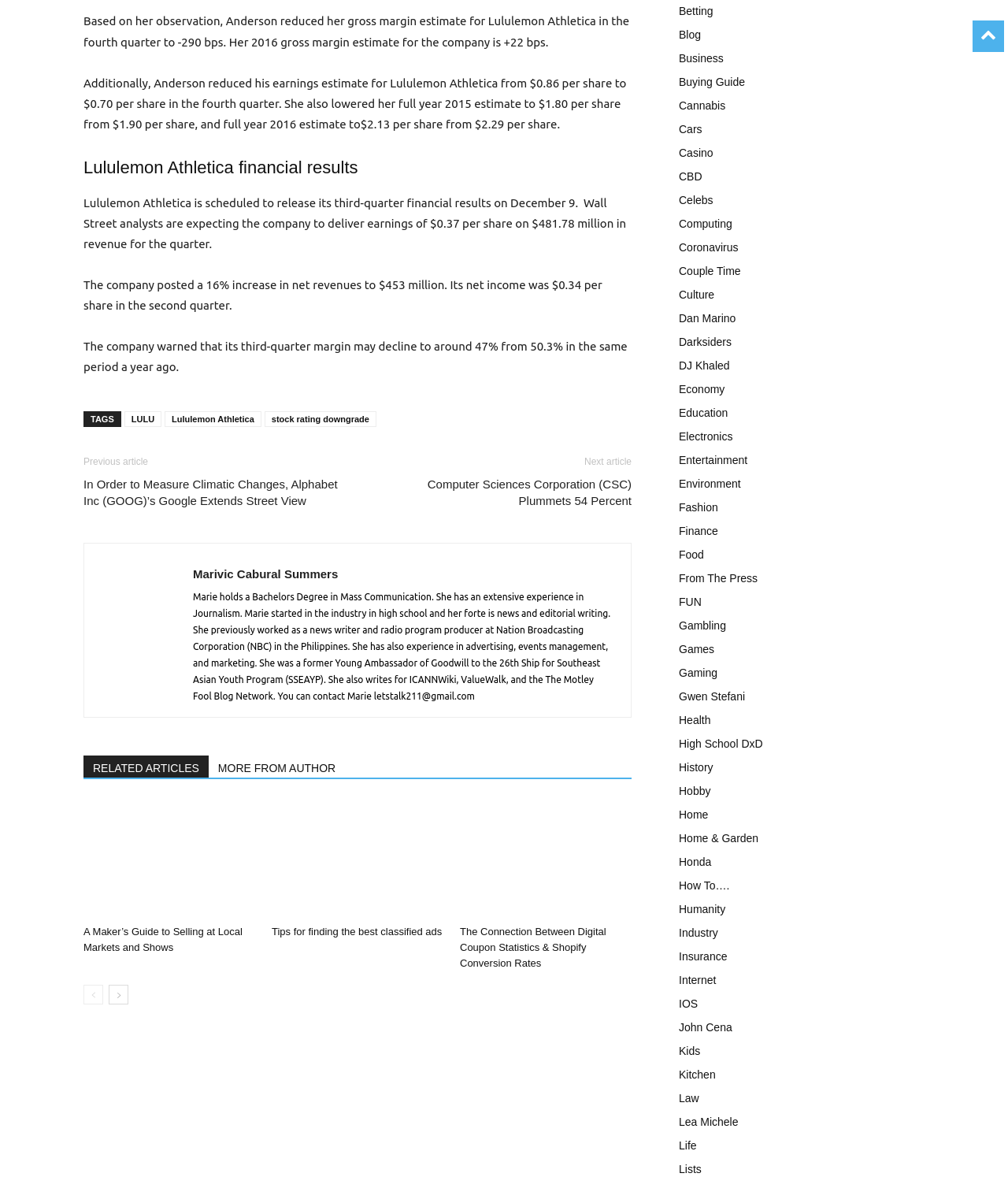What is the company mentioned in the article?
Based on the image, give a one-word or short phrase answer.

Lululemon Athletica